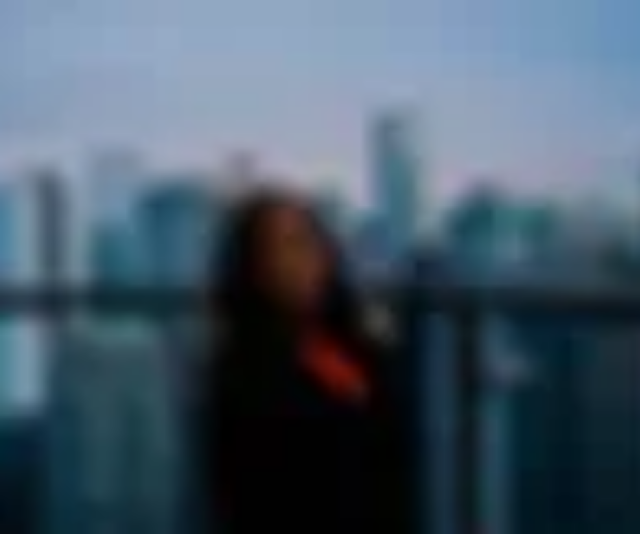Respond to the question below with a single word or phrase:
What is the likely theme represented in the image?

Empowerment and professionalism